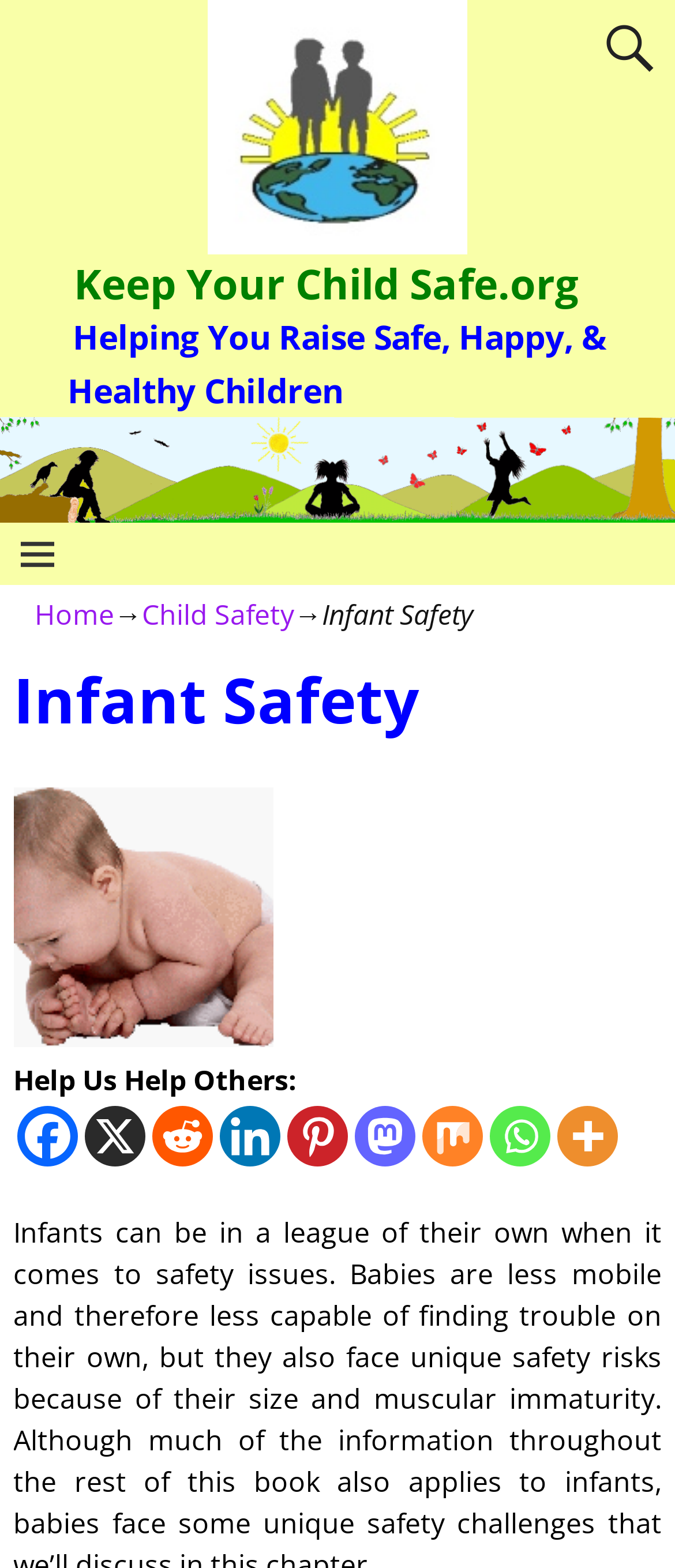Please identify the bounding box coordinates of the region to click in order to complete the given instruction: "search for something". The coordinates should be four float numbers between 0 and 1, i.e., [left, top, right, bottom].

[0.882, 0.006, 0.974, 0.055]